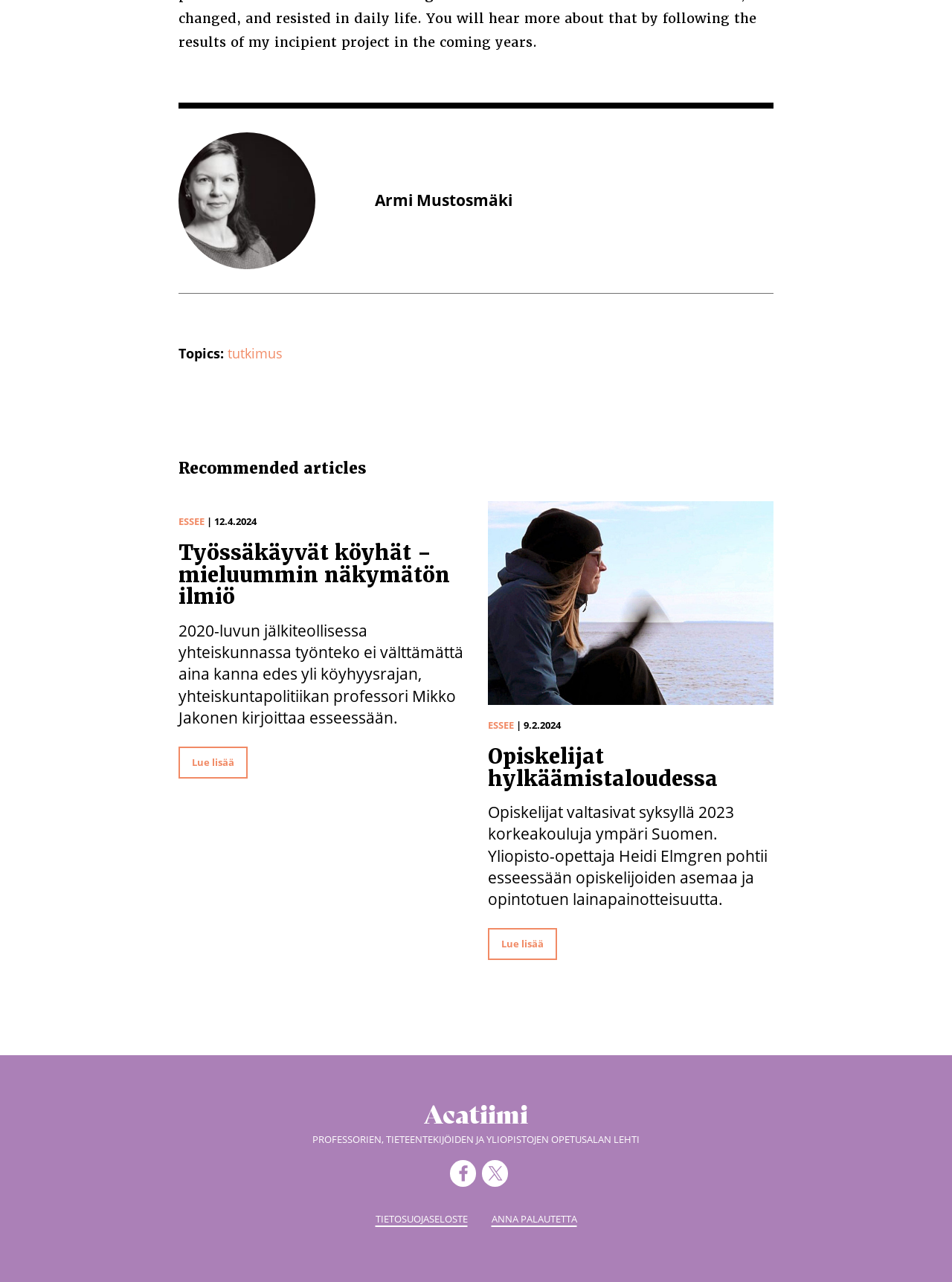Please identify the coordinates of the bounding box that should be clicked to fulfill this instruction: "Click on the article 'Työssäkäyvät köyhät – mieluummin näkymätön ilmiö'".

[0.188, 0.423, 0.488, 0.475]